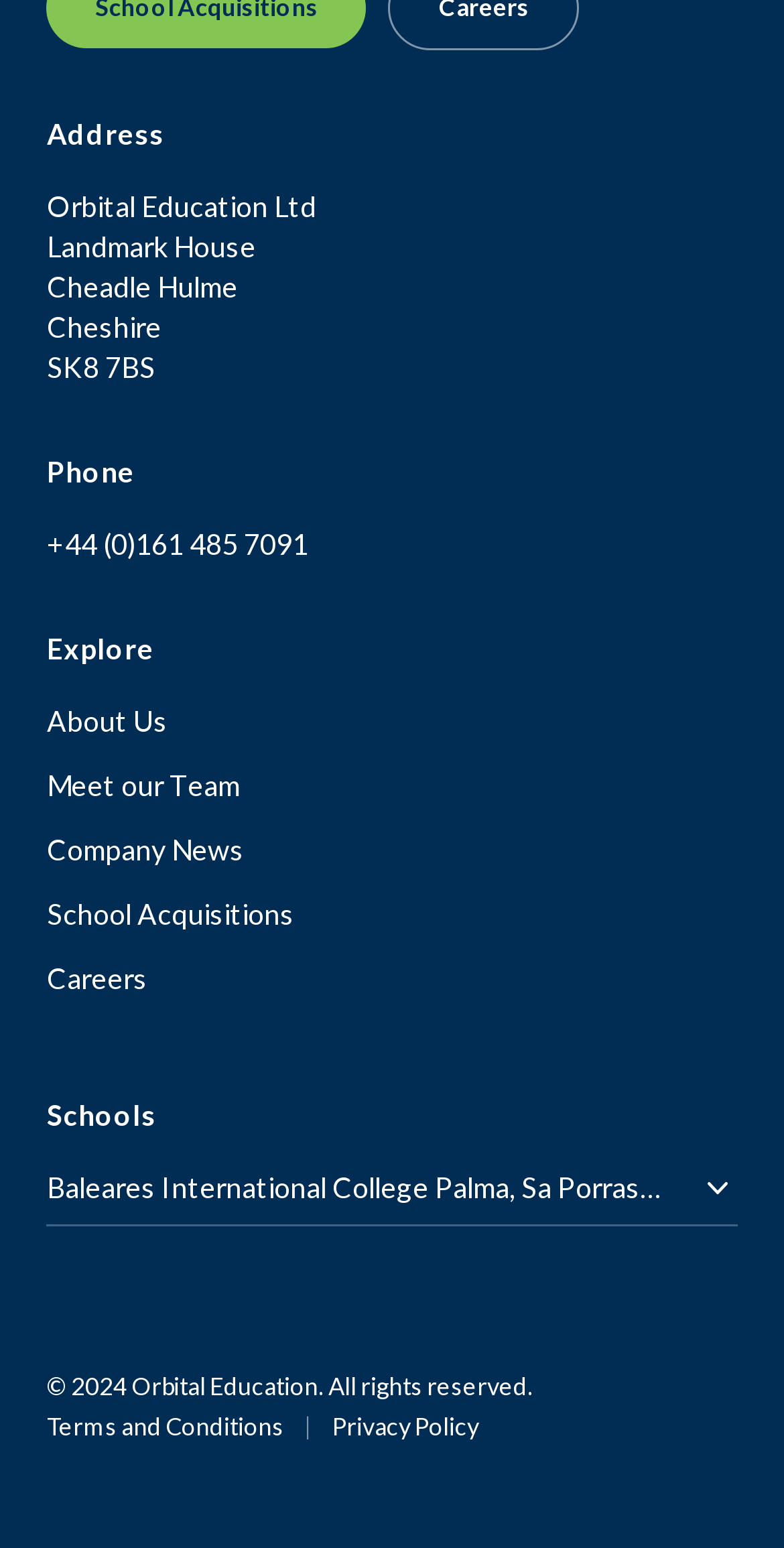Identify the bounding box for the described UI element: "Careers".

[0.06, 0.62, 0.188, 0.642]